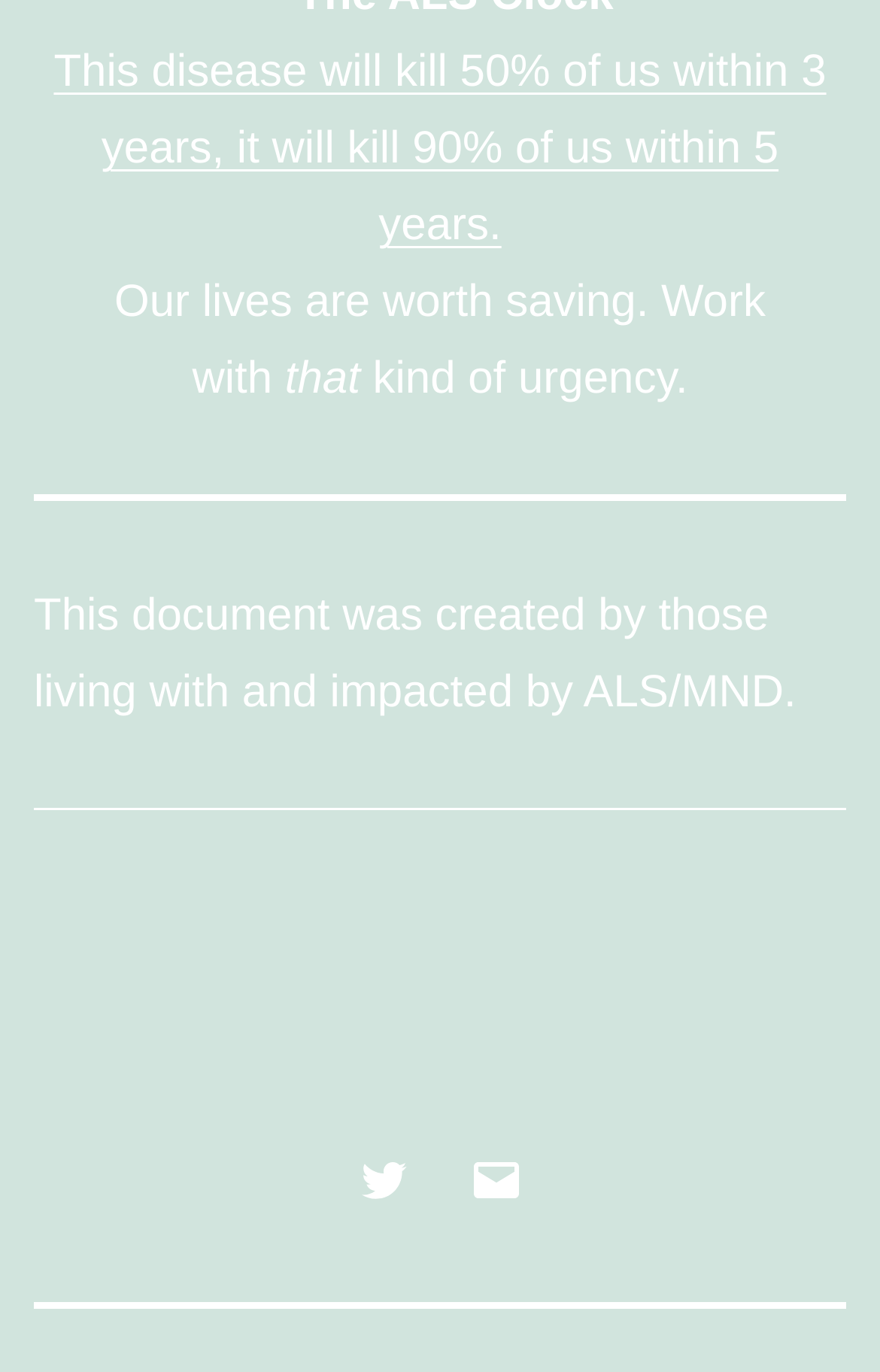What is the estimated percentage of people who will die within 3 years?
Refer to the image and provide a one-word or short phrase answer.

50%